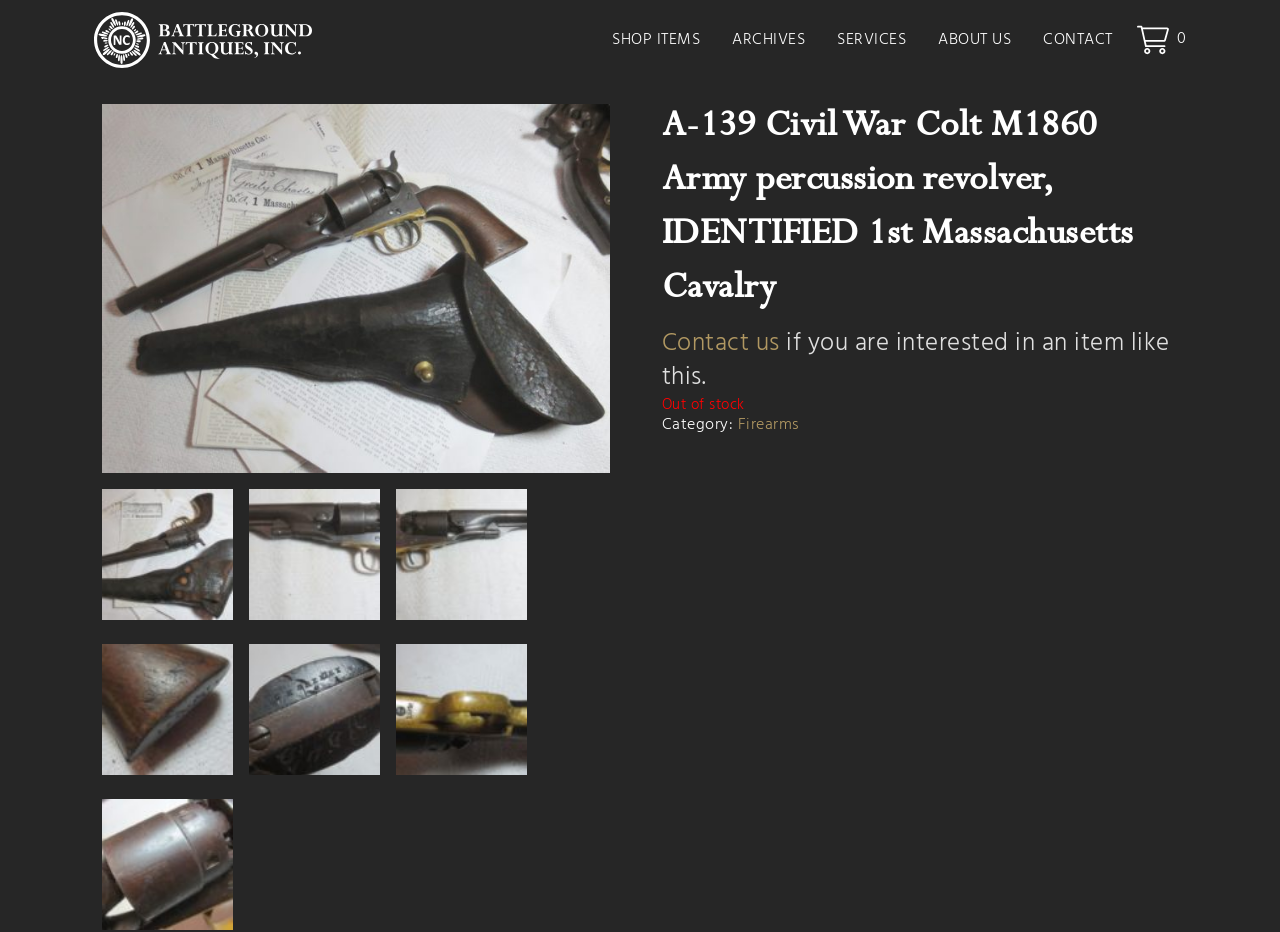Identify and extract the main heading from the webpage.

A-139 Civil War Colt M1860 Army percussion revolver, IDENTIFIED 1st Massachusetts Cavalry